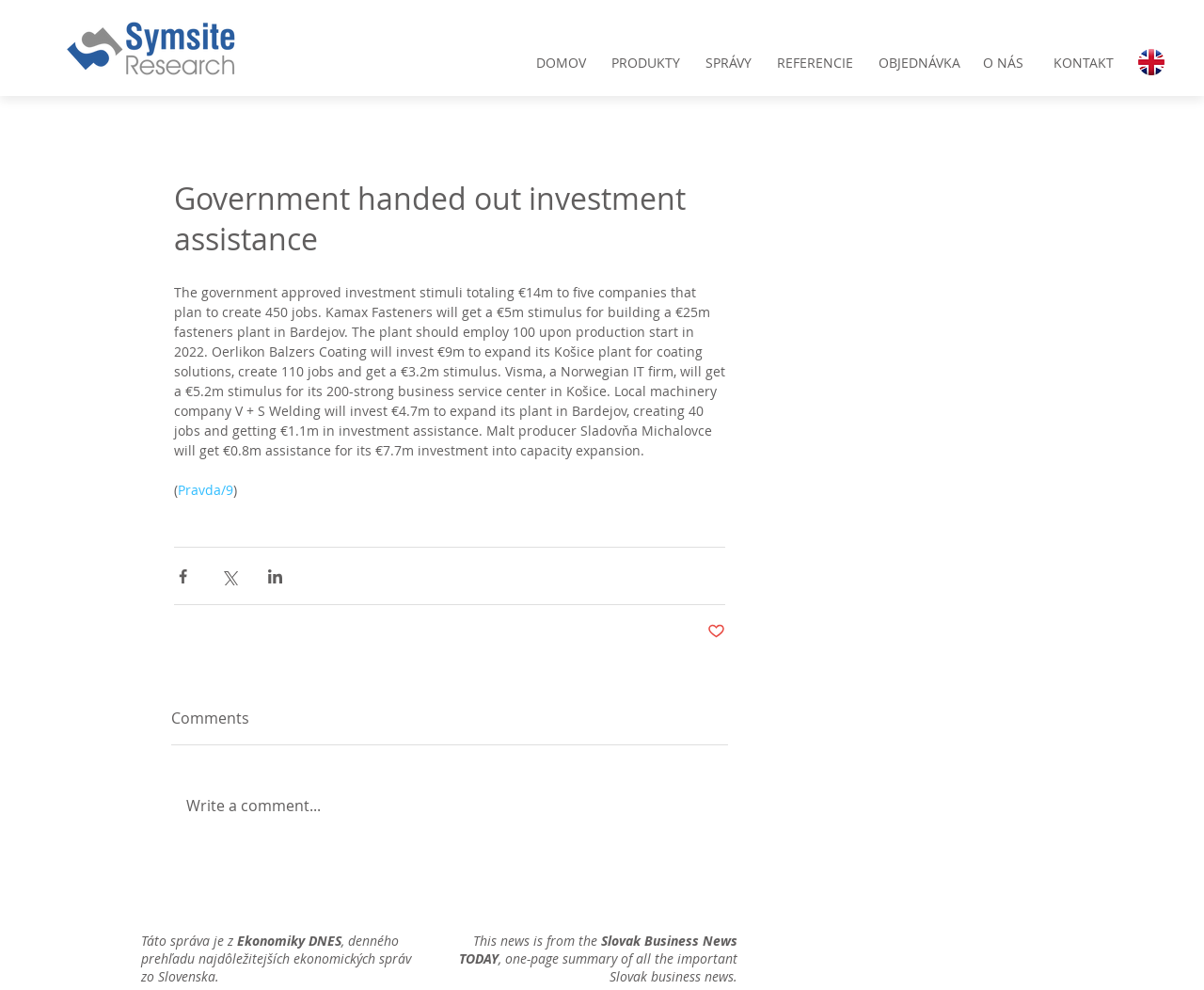Locate the bounding box coordinates of the UI element described by: "O NÁS". The bounding box coordinates should consist of four float numbers between 0 and 1, i.e., [left, top, right, bottom].

[0.788, 0.035, 0.878, 0.091]